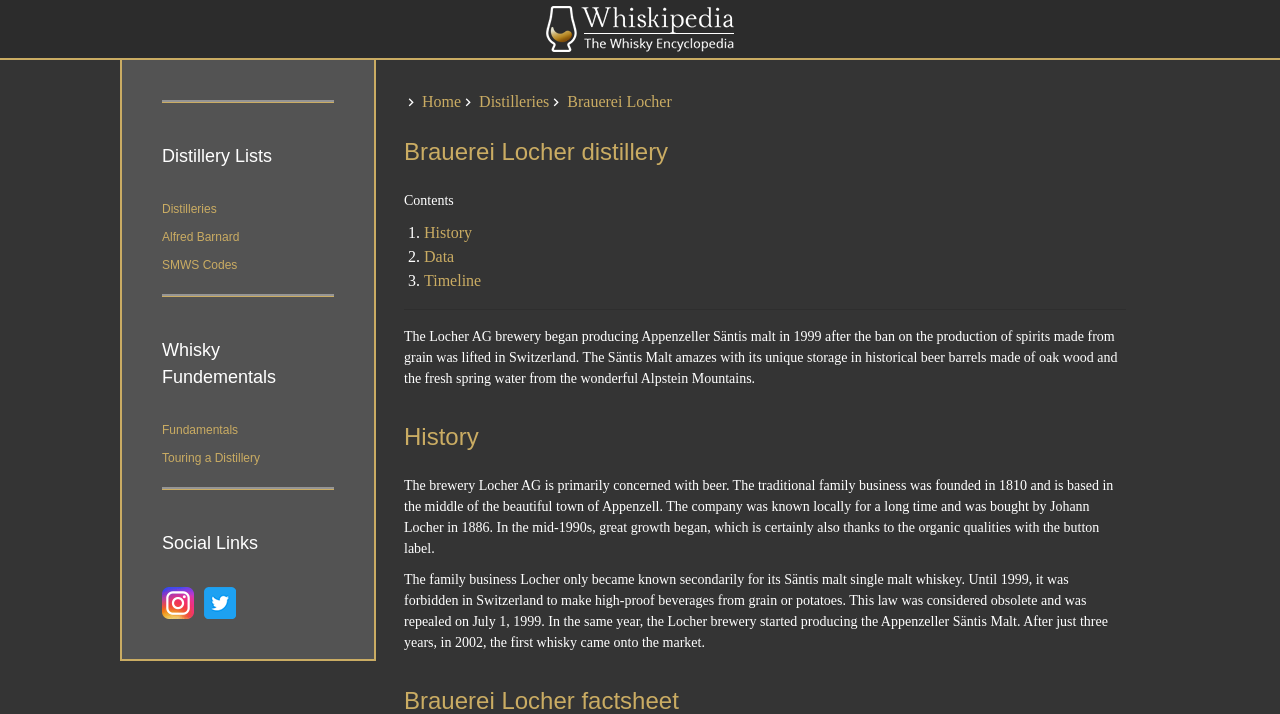Determine the coordinates of the bounding box for the clickable area needed to execute this instruction: "Click on Brauerei Locher".

[0.443, 0.13, 0.525, 0.154]